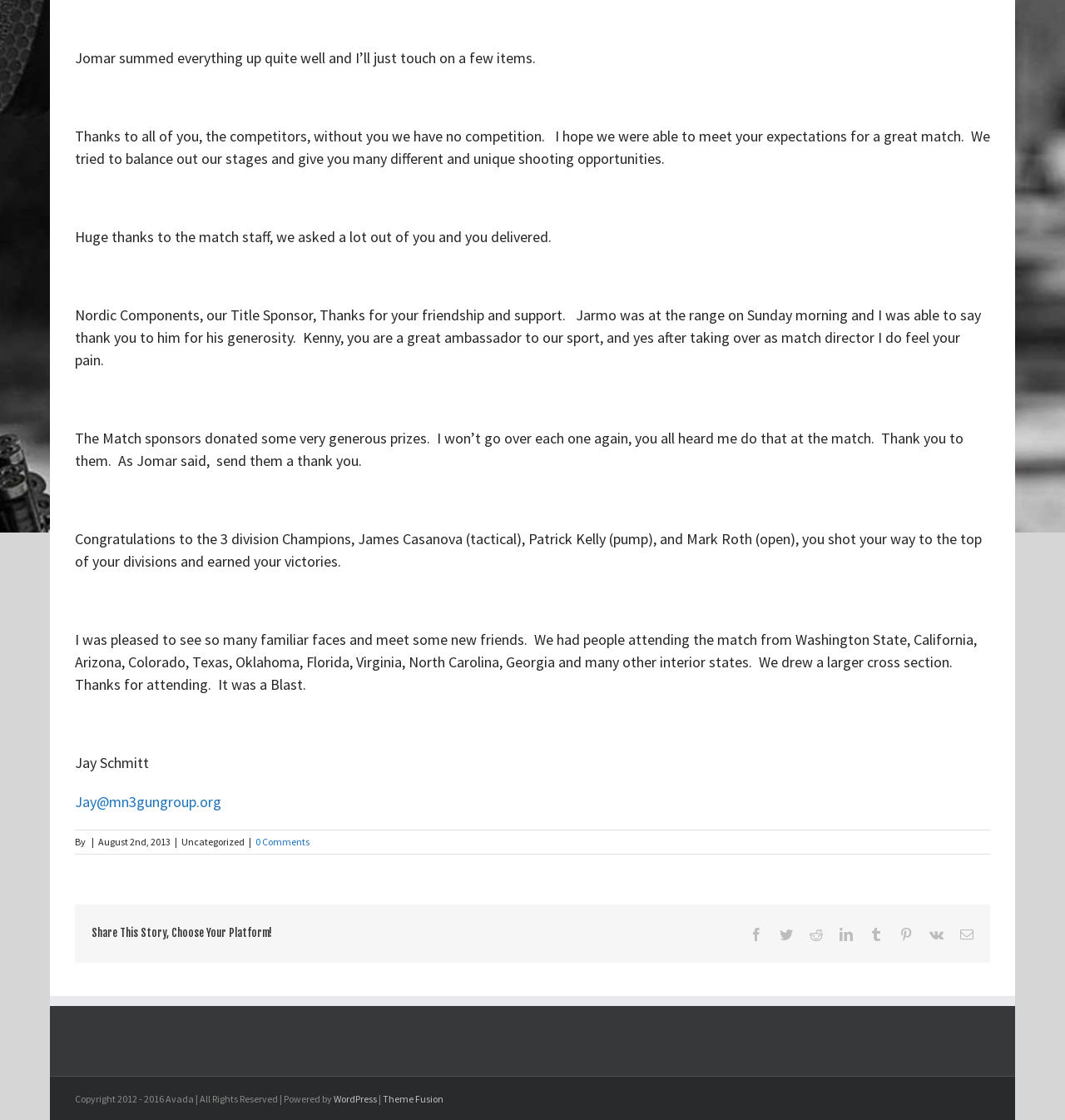Locate the UI element described by WordPress and provide its bounding box coordinates. Use the format (top-left x, top-left y, bottom-right x, bottom-right y) with all values as floating point numbers between 0 and 1.

[0.313, 0.975, 0.354, 0.987]